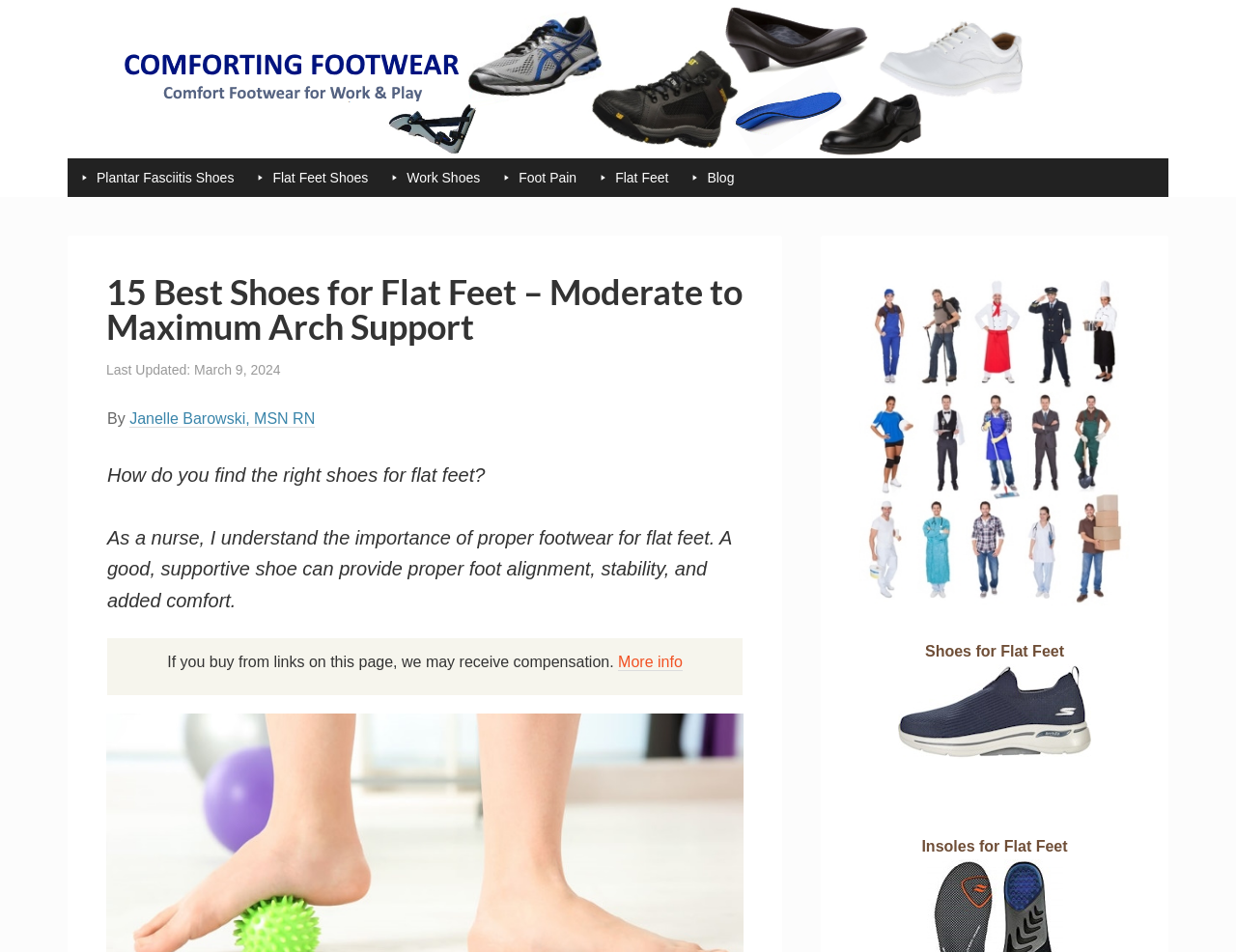Highlight the bounding box coordinates of the region I should click on to meet the following instruction: "Explore flat feet shoes".

[0.727, 0.779, 0.883, 0.798]